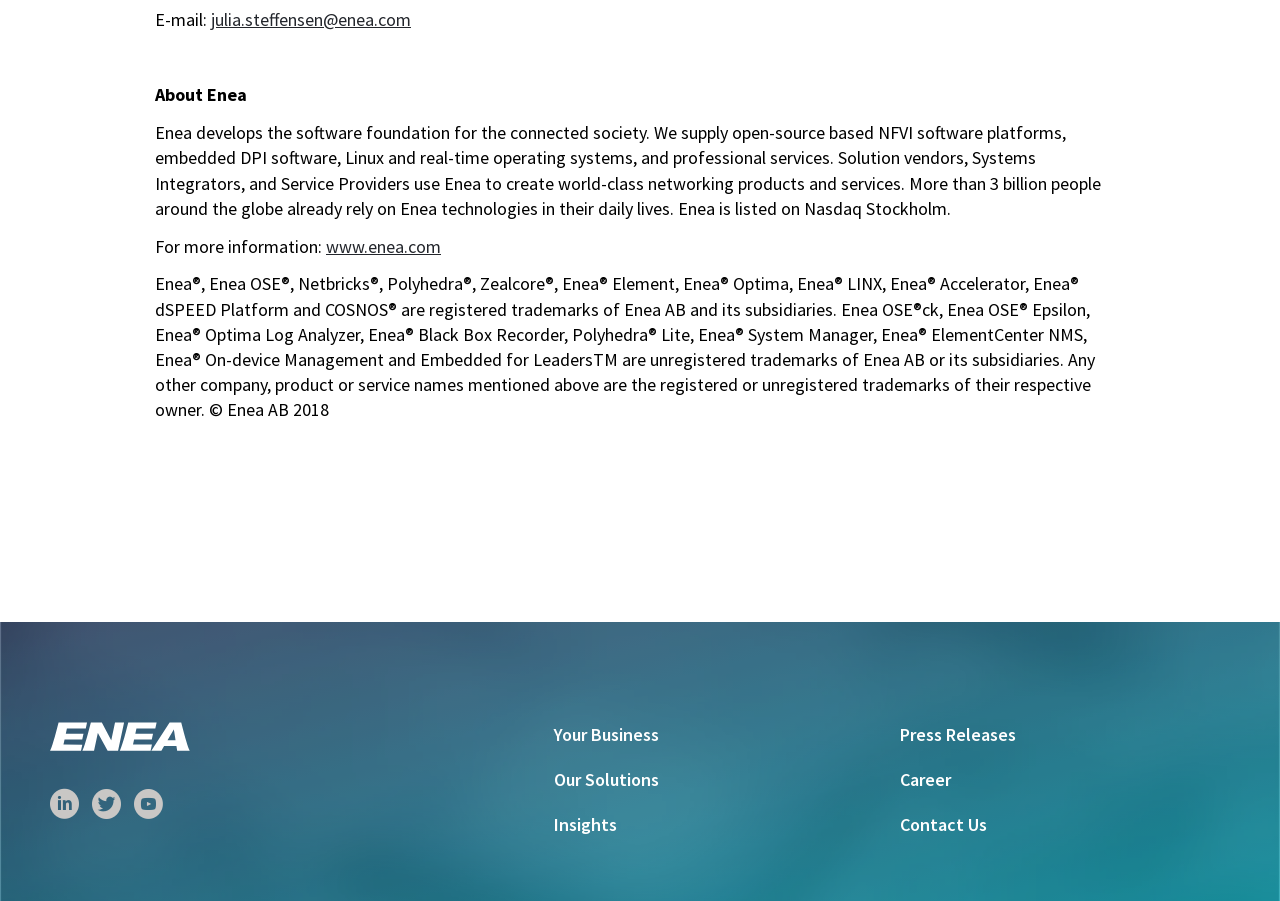Can you specify the bounding box coordinates for the region that should be clicked to fulfill this instruction: "Check Enea's press releases".

[0.703, 0.803, 0.794, 0.829]